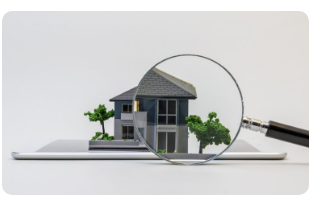Explain what the image portrays in a detailed manner.

The image features a close-up view of a model house placed on a modern tablet device, with a magnifying glass positioned over the house. The magnifying glass emphasizes the architectural details of the house, highlighting its features such as the roof and windows, while greenery surrounds the structure, adding a sense of life and environment. This composition underscores themes of technology and real estate, suggesting a focus on digital tools used in property evaluation and investment. The minimalist background enhances the prominence of the house and tablet, creating an engaging visual representation of contemporary real estate practices.